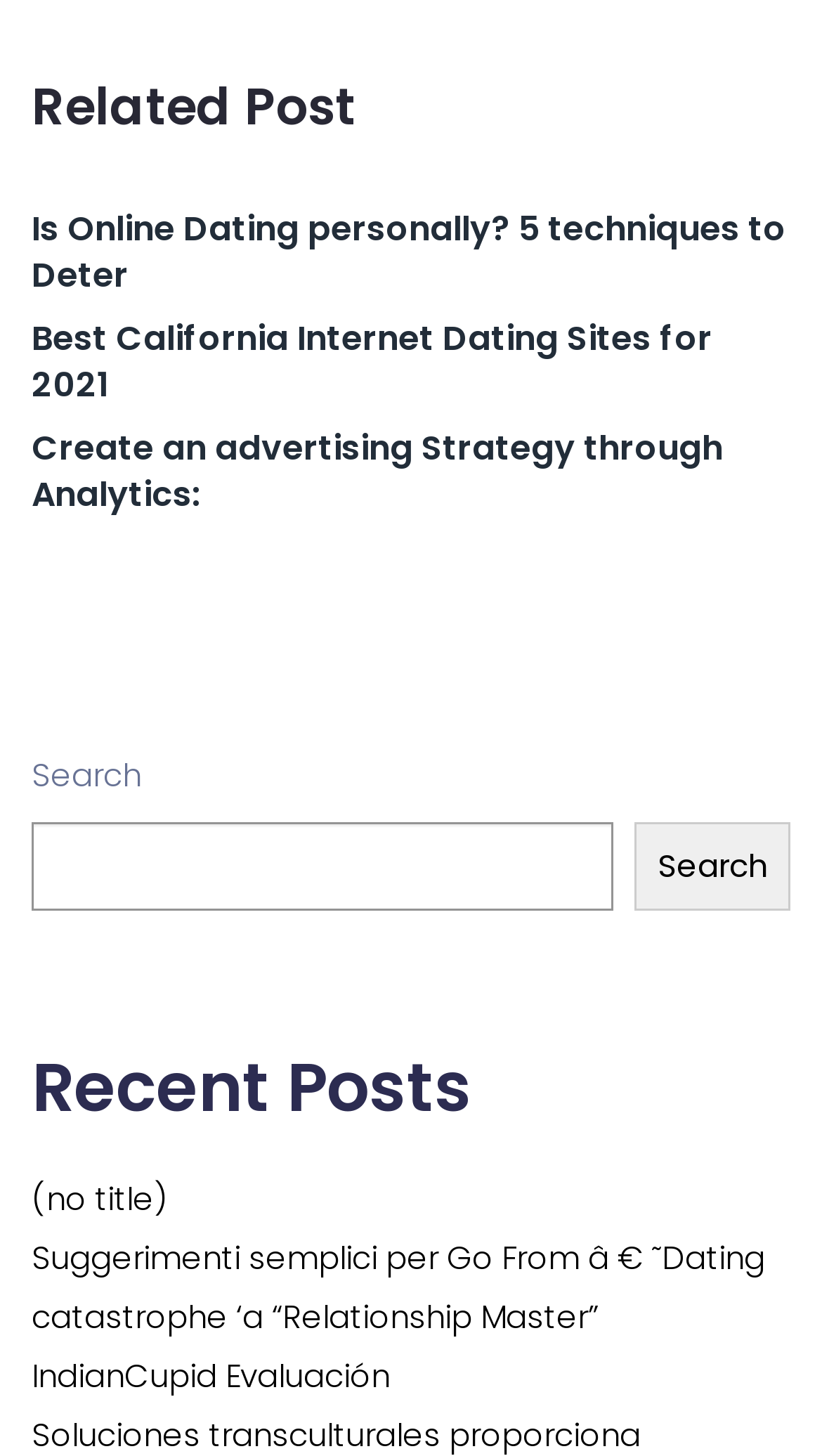Is there a search box on the webpage?
Based on the image content, provide your answer in one word or a short phrase.

Yes